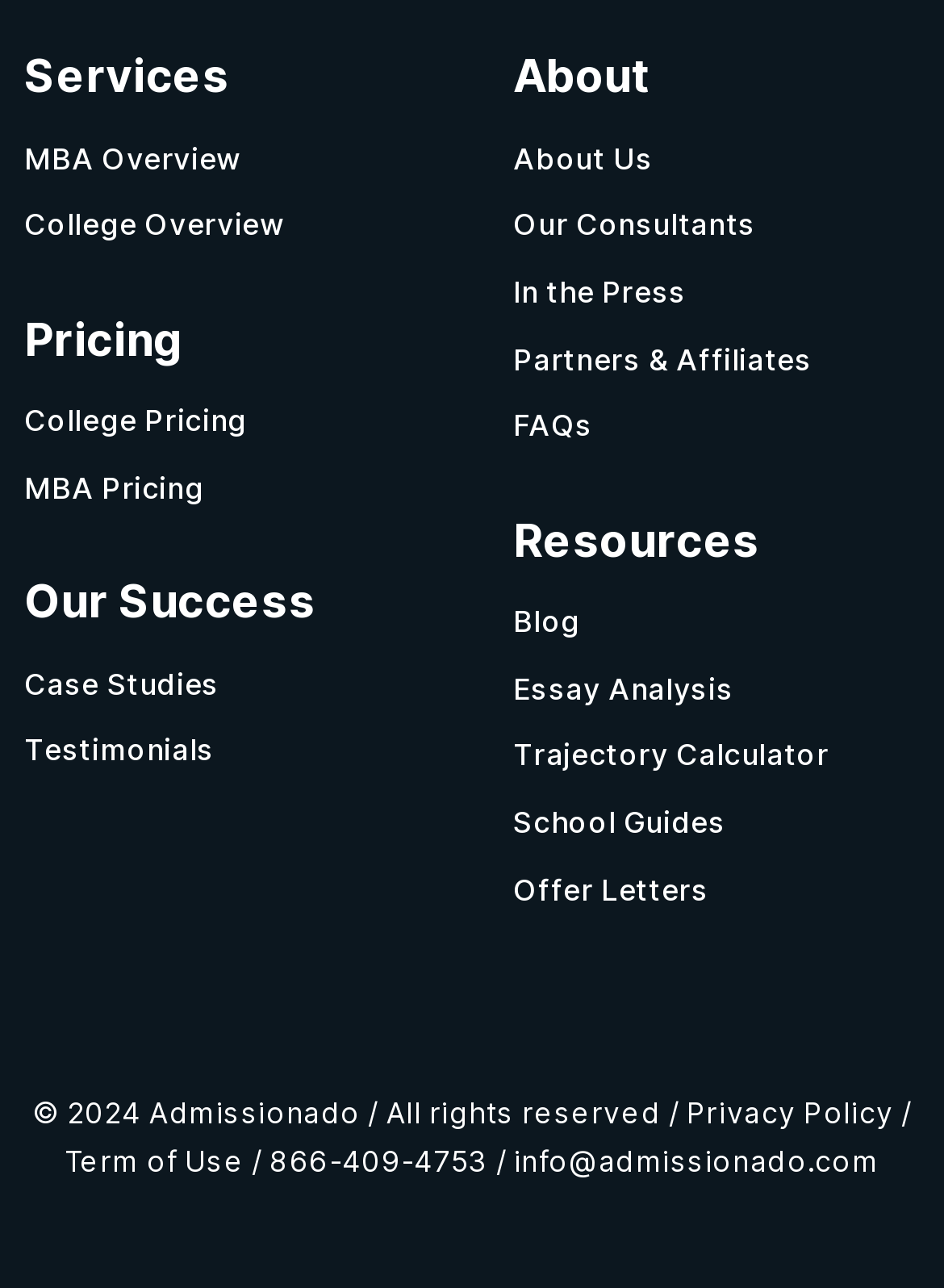Determine the bounding box coordinates of the section to be clicked to follow the instruction: "Click on YES to indicate the post was helpful". The coordinates should be given as four float numbers between 0 and 1, formatted as [left, top, right, bottom].

None